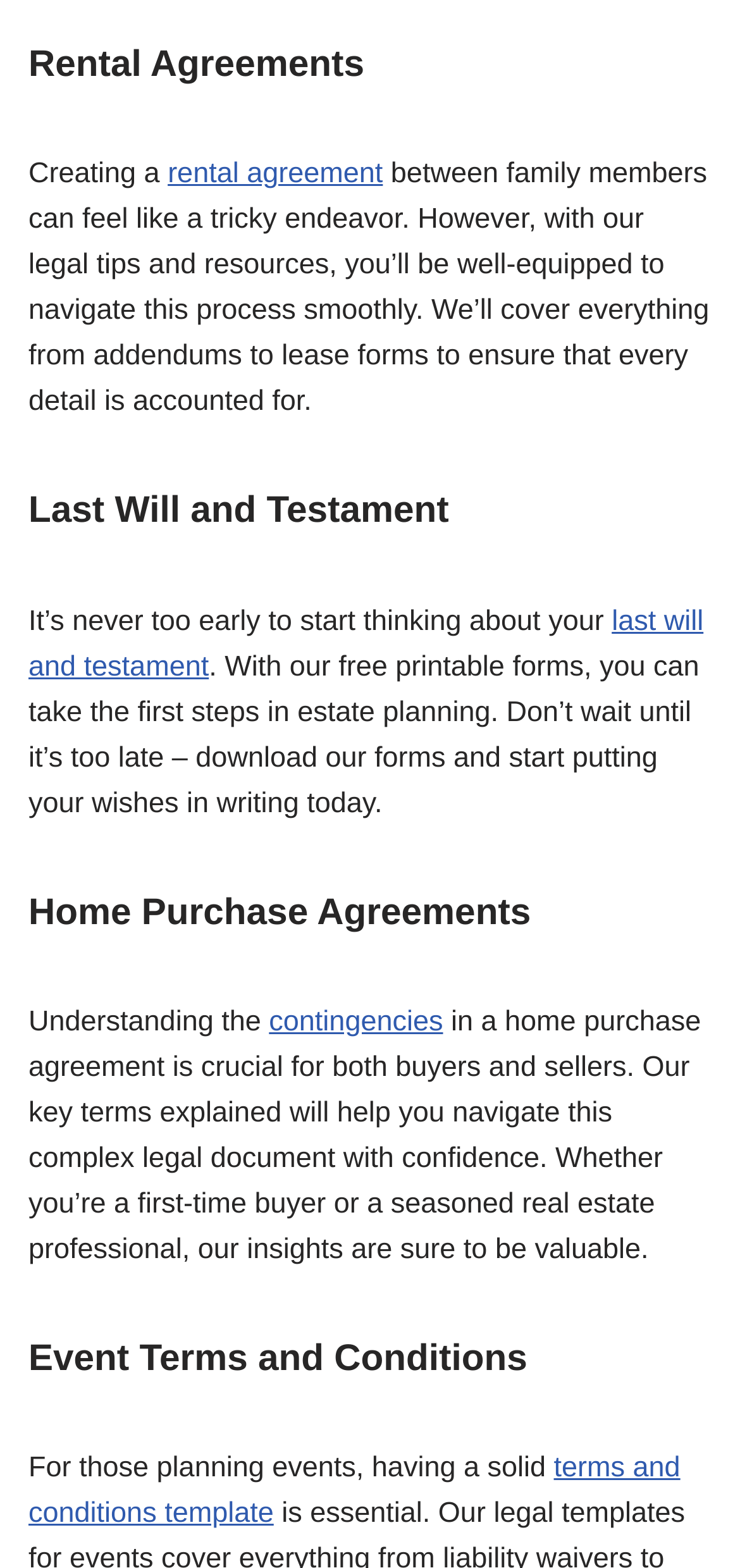What is the topic of the last section?
Provide a thorough and detailed answer to the question.

The last section has a heading 'Event Terms and Conditions' and discusses having a solid terms and conditions template for event planning, which indicates that the topic of this section is Event Terms and Conditions.